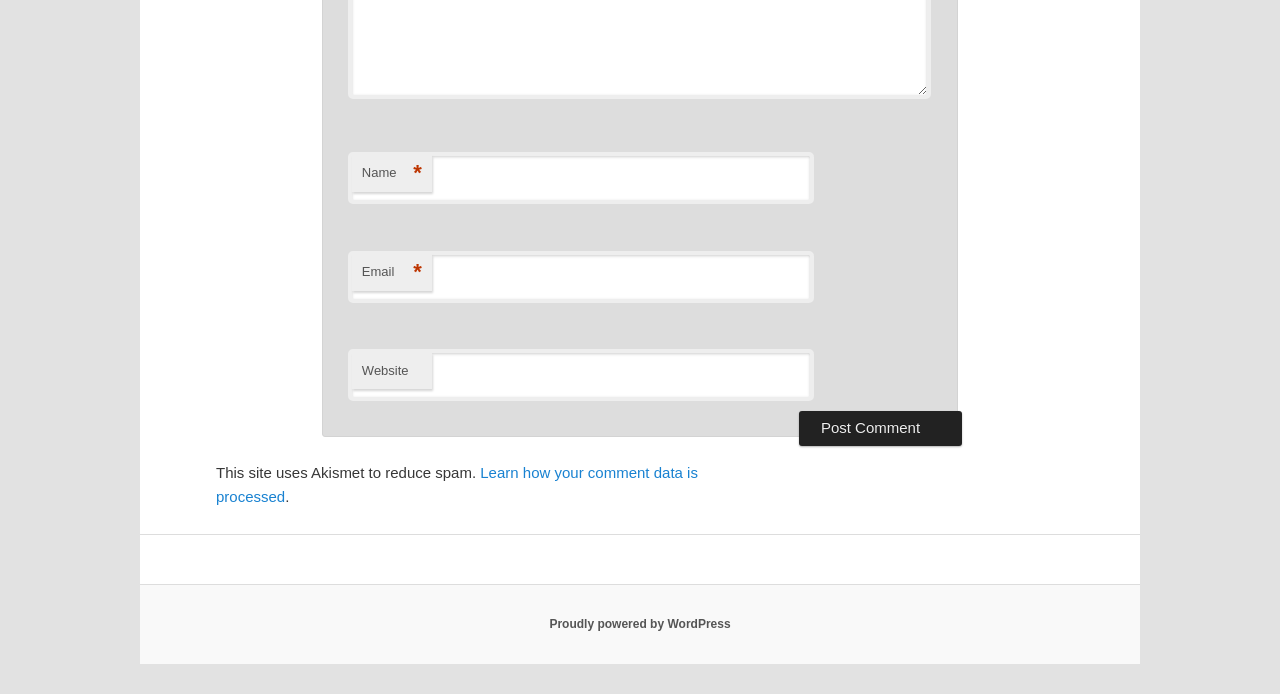Given the element description parent_node: Name name="author", predict the bounding box coordinates for the UI element in the webpage screenshot. The format should be (top-left x, top-left y, bottom-right x, bottom-right y), and the values should be between 0 and 1.

[0.272, 0.219, 0.636, 0.294]